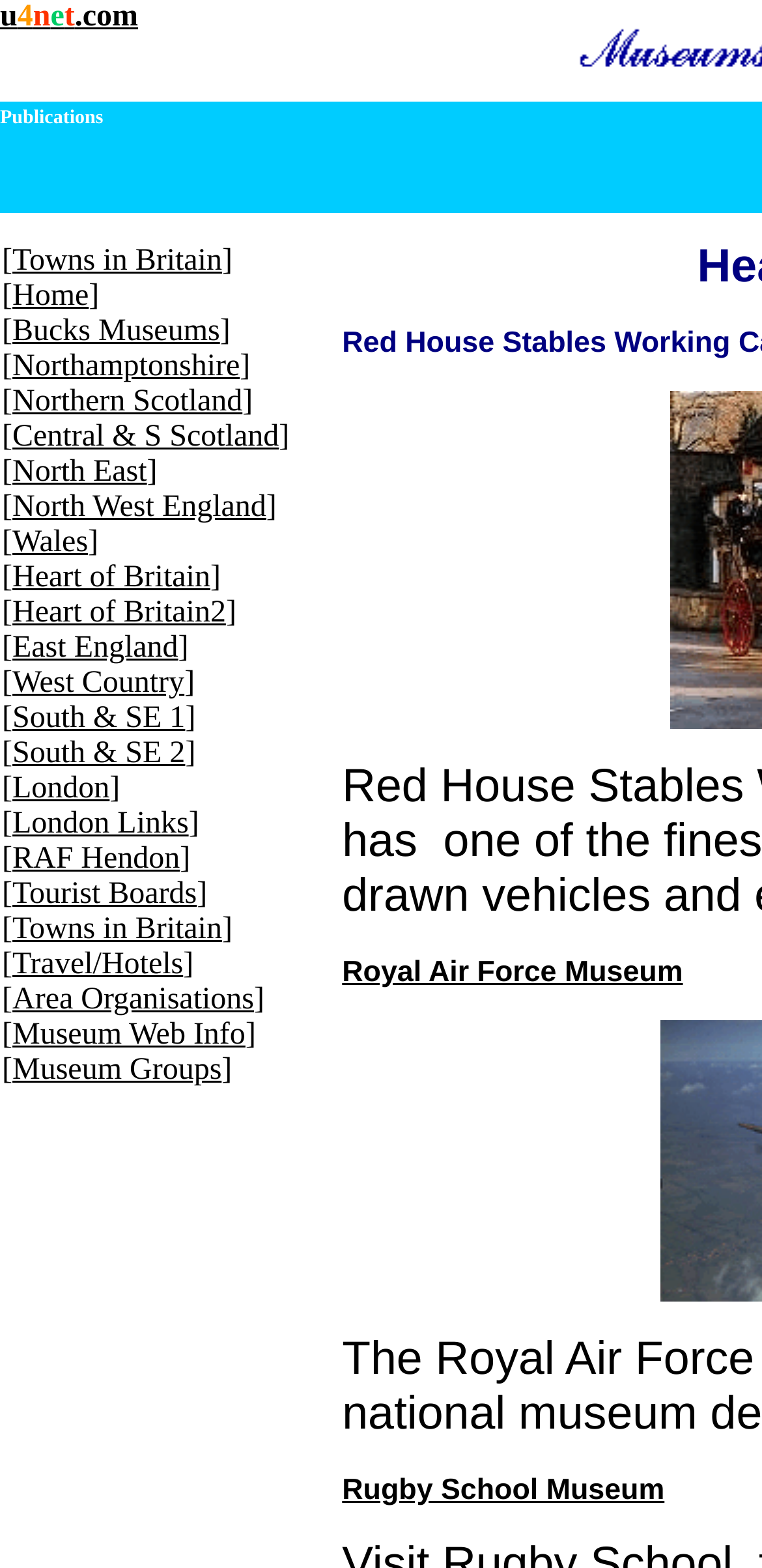Please determine the bounding box coordinates of the element's region to click for the following instruction: "go to the Home page".

[0.016, 0.178, 0.117, 0.199]